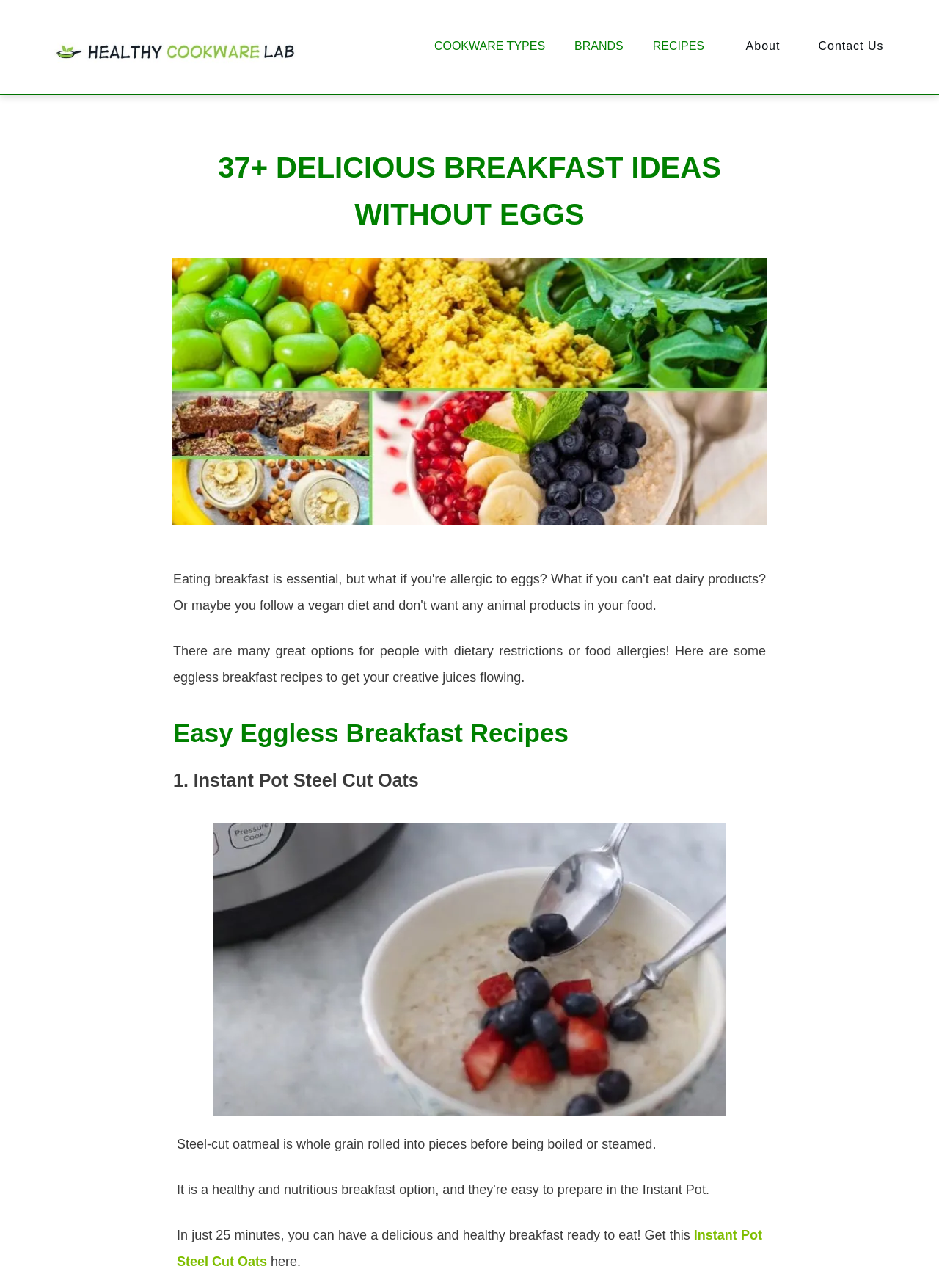From the details in the image, provide a thorough response to the question: What type of oats is used in the first recipe?

The first recipe, Instant Pot Steel Cut Oats, uses steel-cut oats, which are whole grain rolled into pieces before being boiled or steamed, as described in the text.